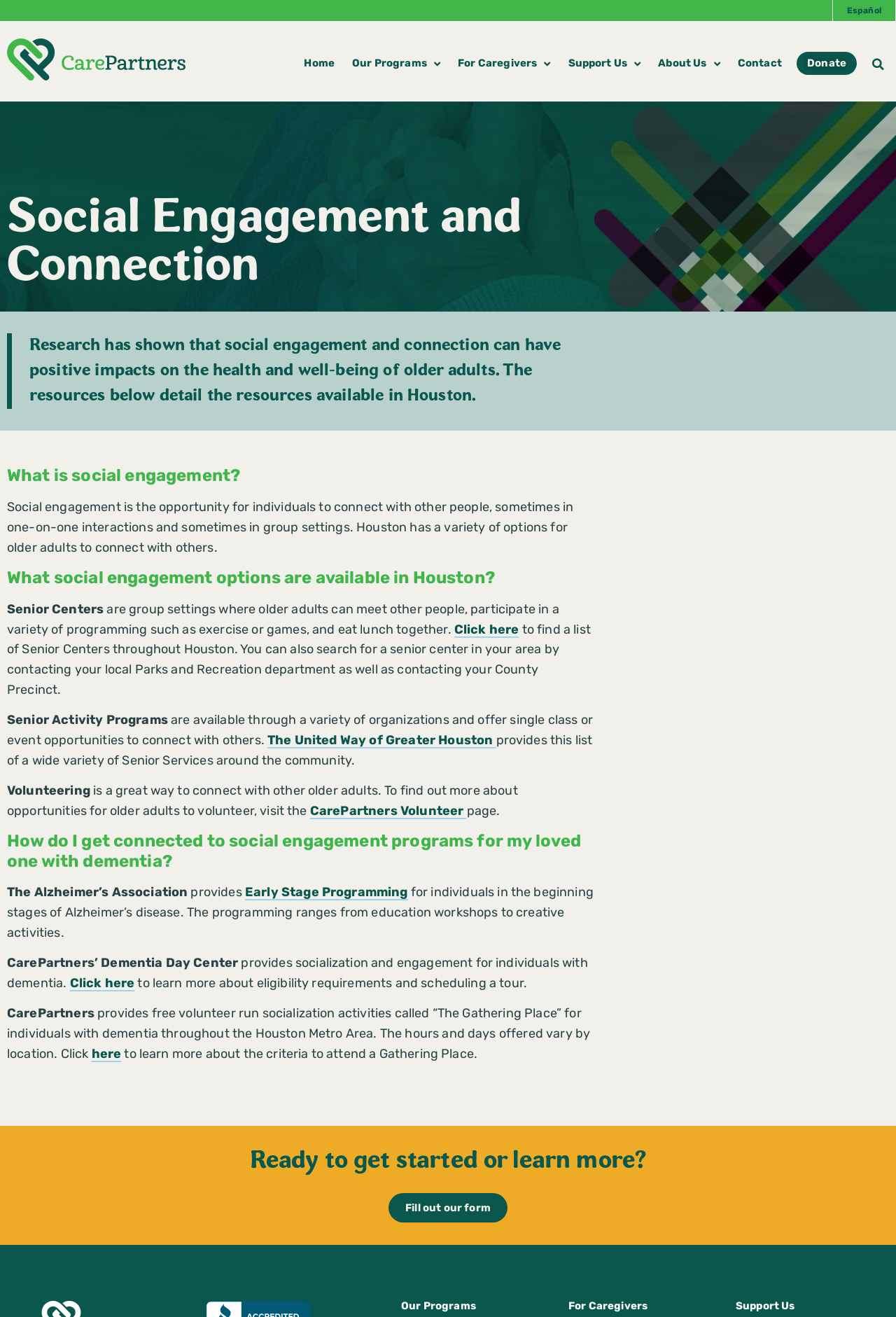Determine the coordinates of the bounding box for the clickable area needed to execute this instruction: "Search for something".

[0.969, 0.039, 0.992, 0.057]